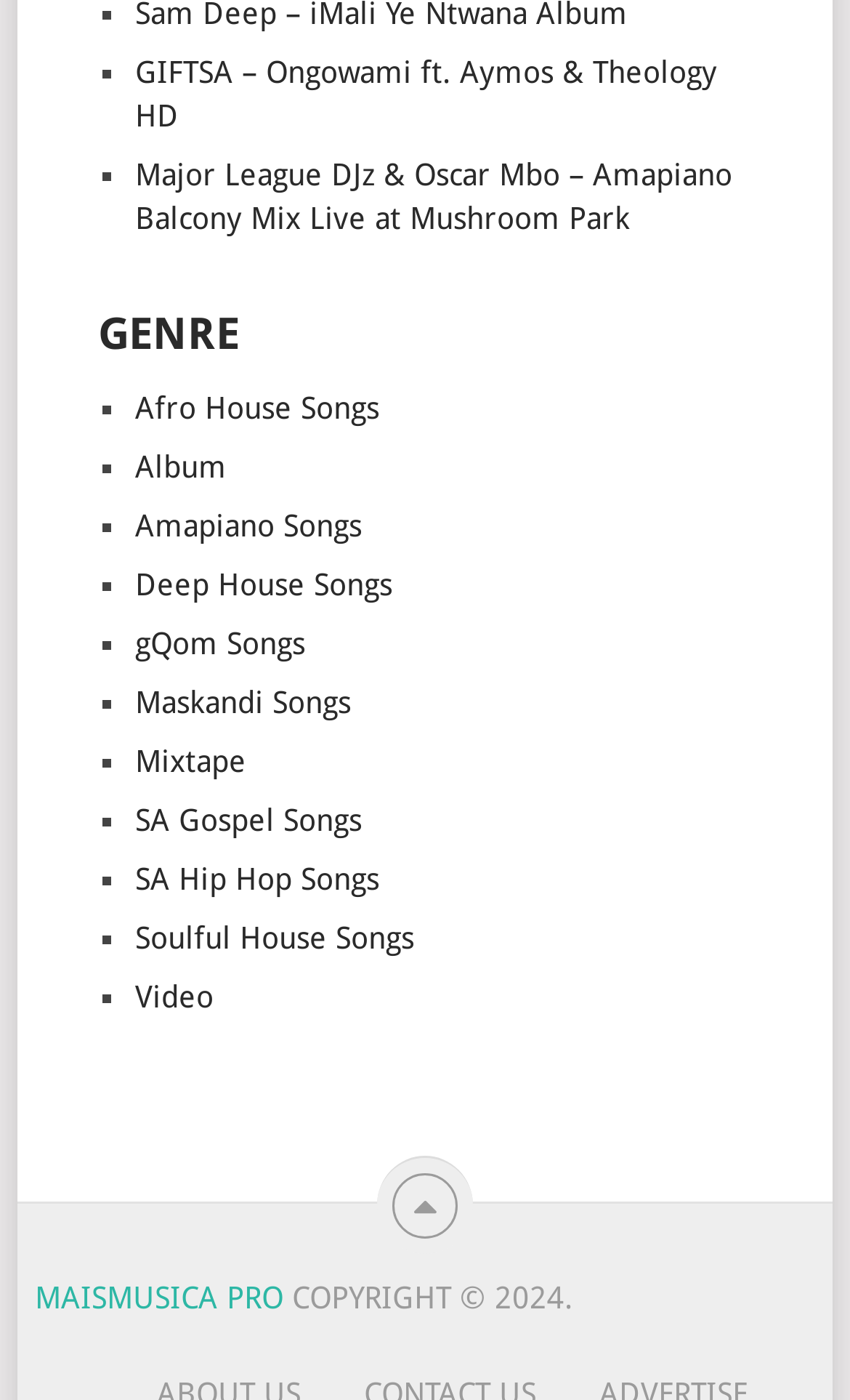Locate the bounding box coordinates of the clickable area needed to fulfill the instruction: "Click on SA Gospel Songs".

[0.159, 0.573, 0.426, 0.598]